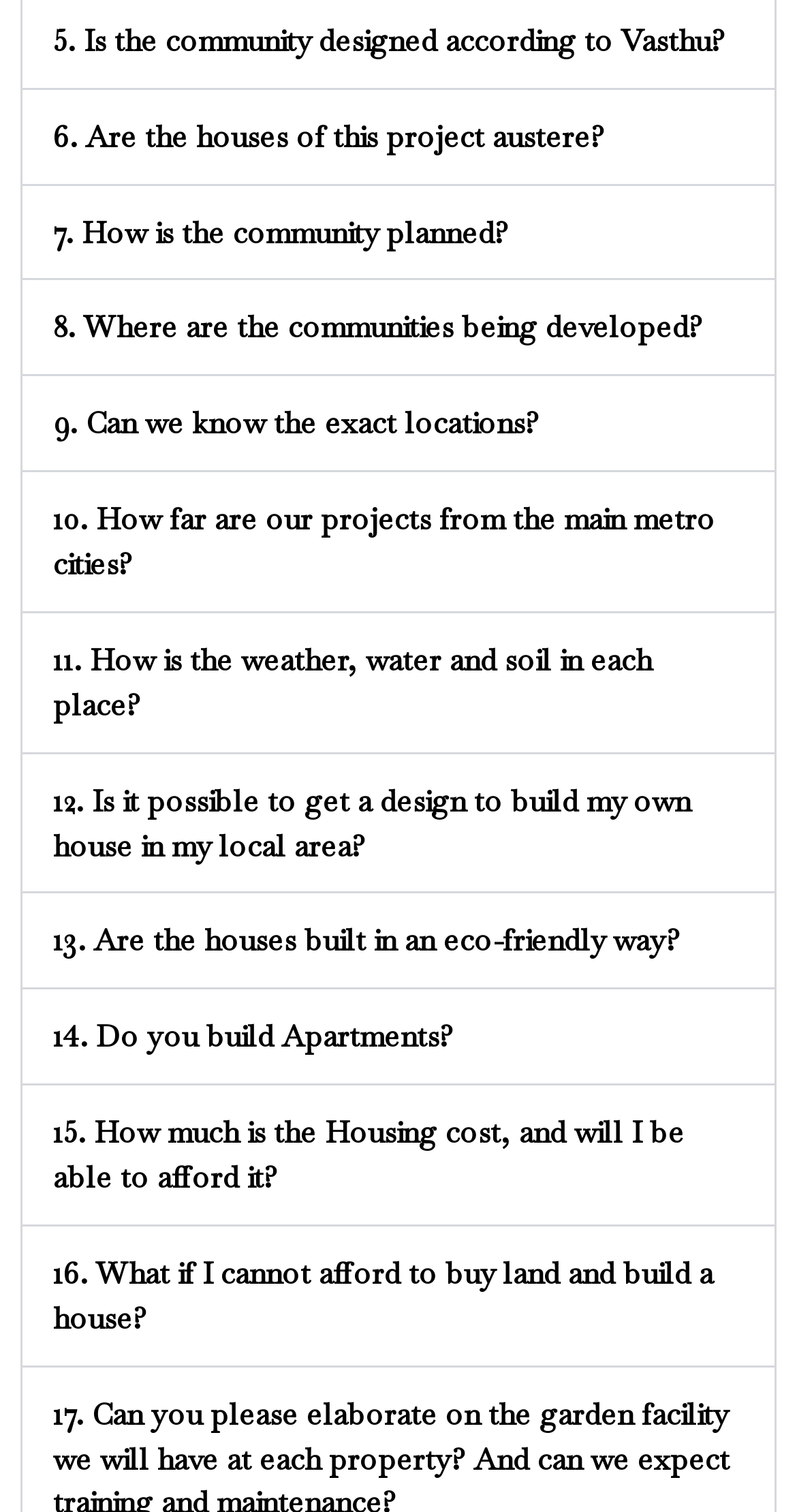Please provide a detailed answer to the question below based on the screenshot: 
What is the general topic of the webpage?

I analyzed the tabs and their labels, and it appears that the webpage is discussing various aspects of community development, such as design, planning, location, and affordability.